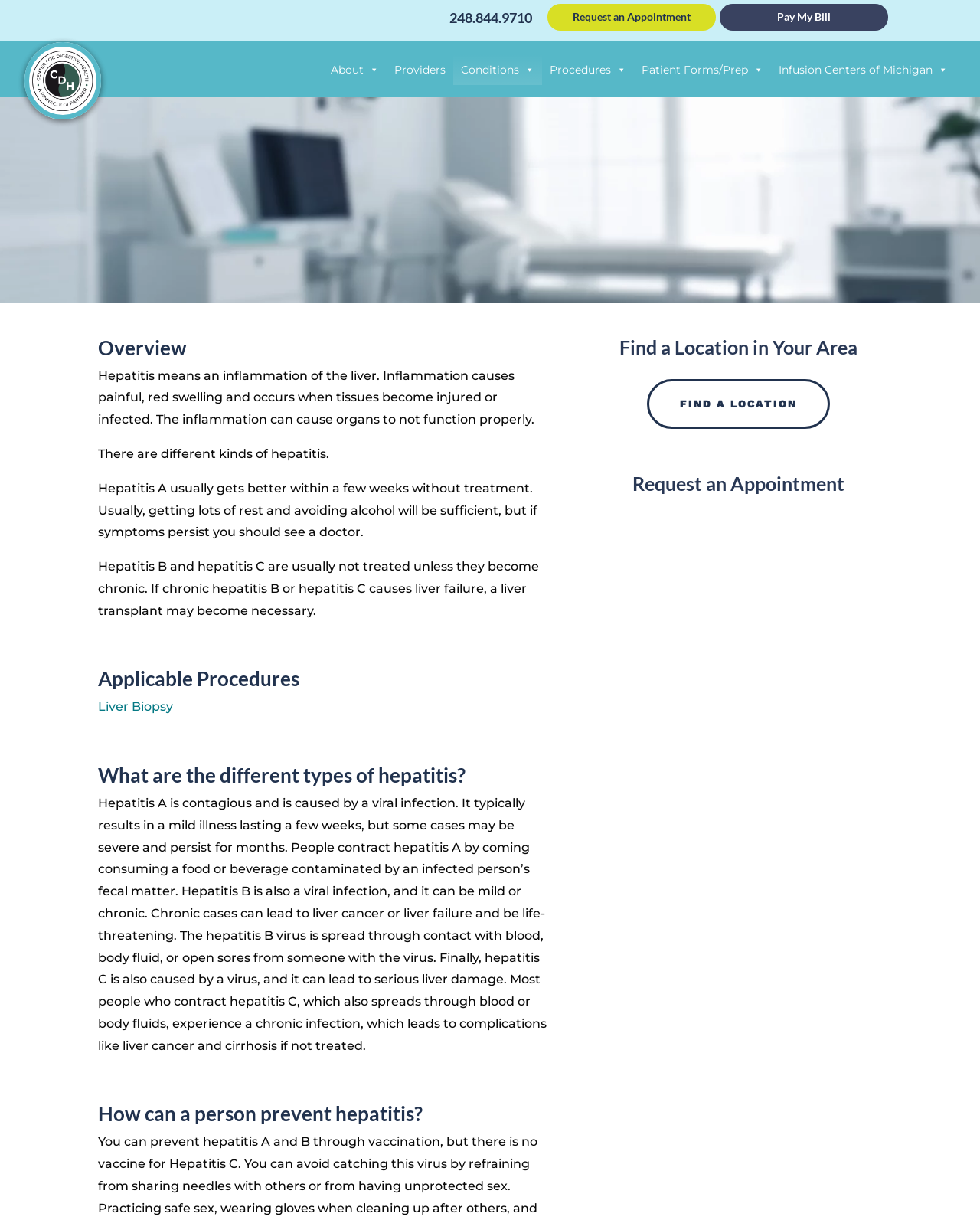Answer the question using only a single word or phrase: 
What is hepatitis?

Inflammation of the liver